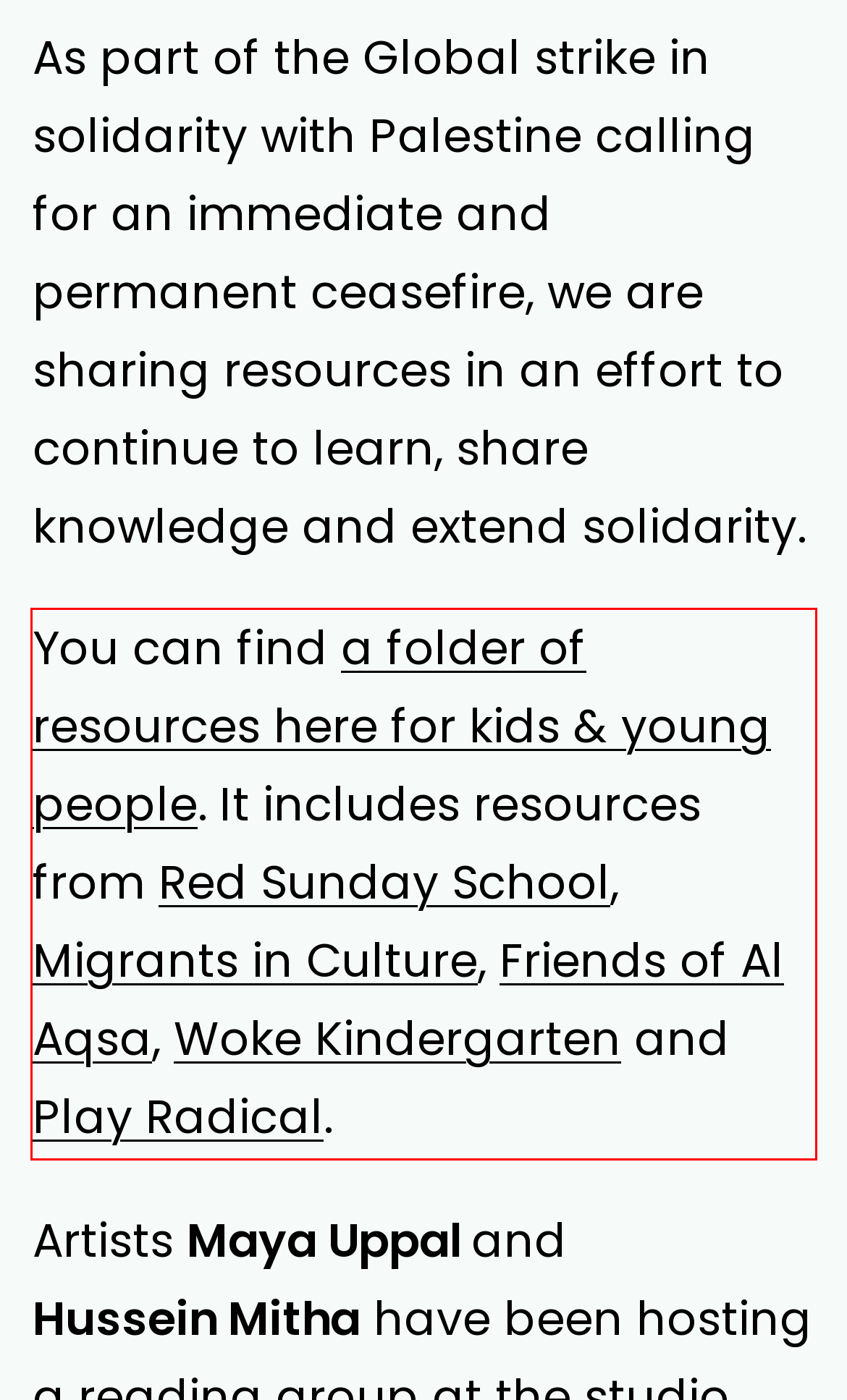Analyze the screenshot of the webpage that features a red bounding box and recognize the text content enclosed within this red bounding box.

You can find a folder of resources here for kids & young people. It includes resources from Red Sunday School, Migrants in Culture, Friends of Al Aqsa, Woke Kindergarten and Play Radical.